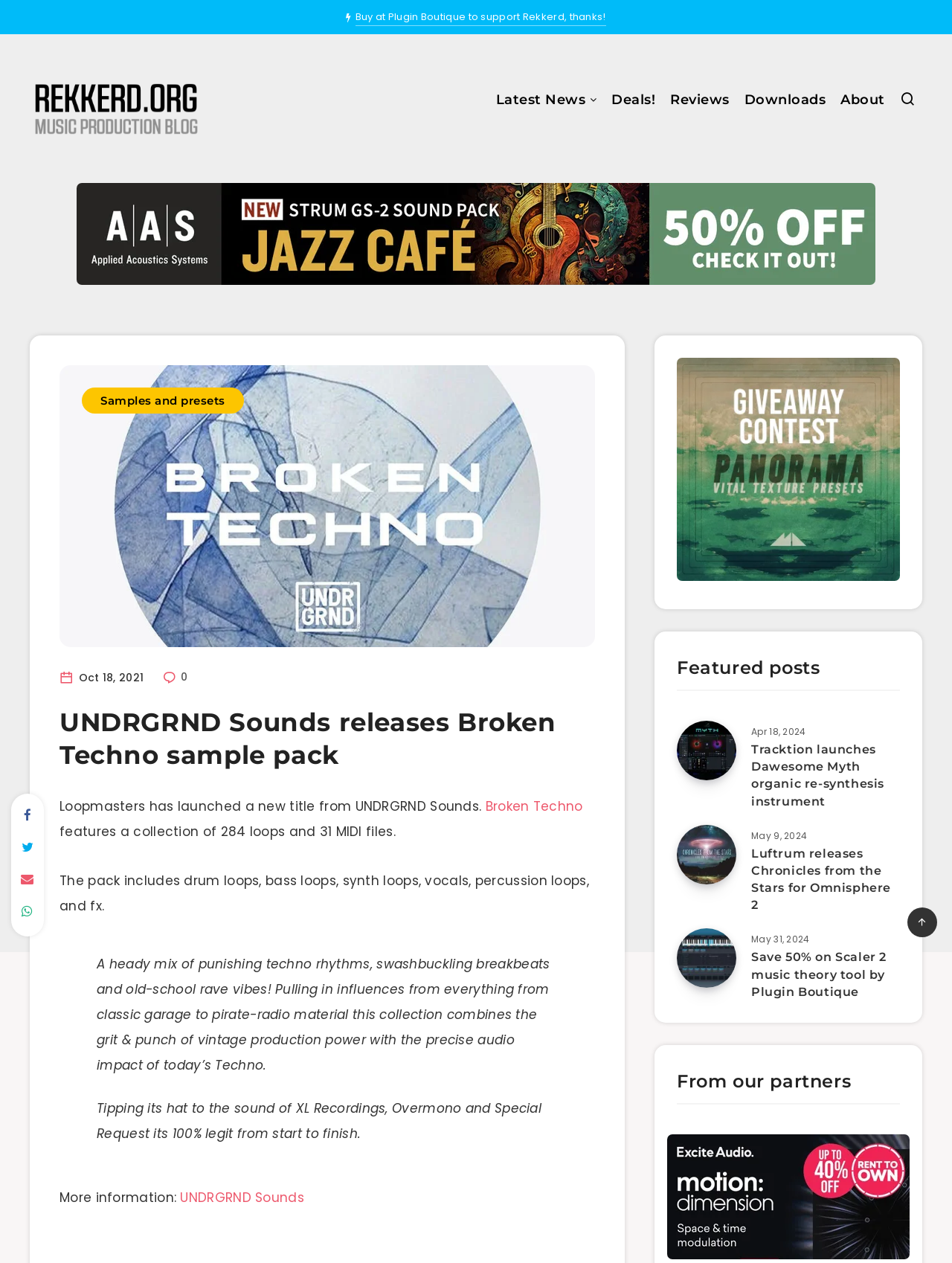What is the name of the sample pack?
Look at the image and respond with a one-word or short-phrase answer.

Broken Techno